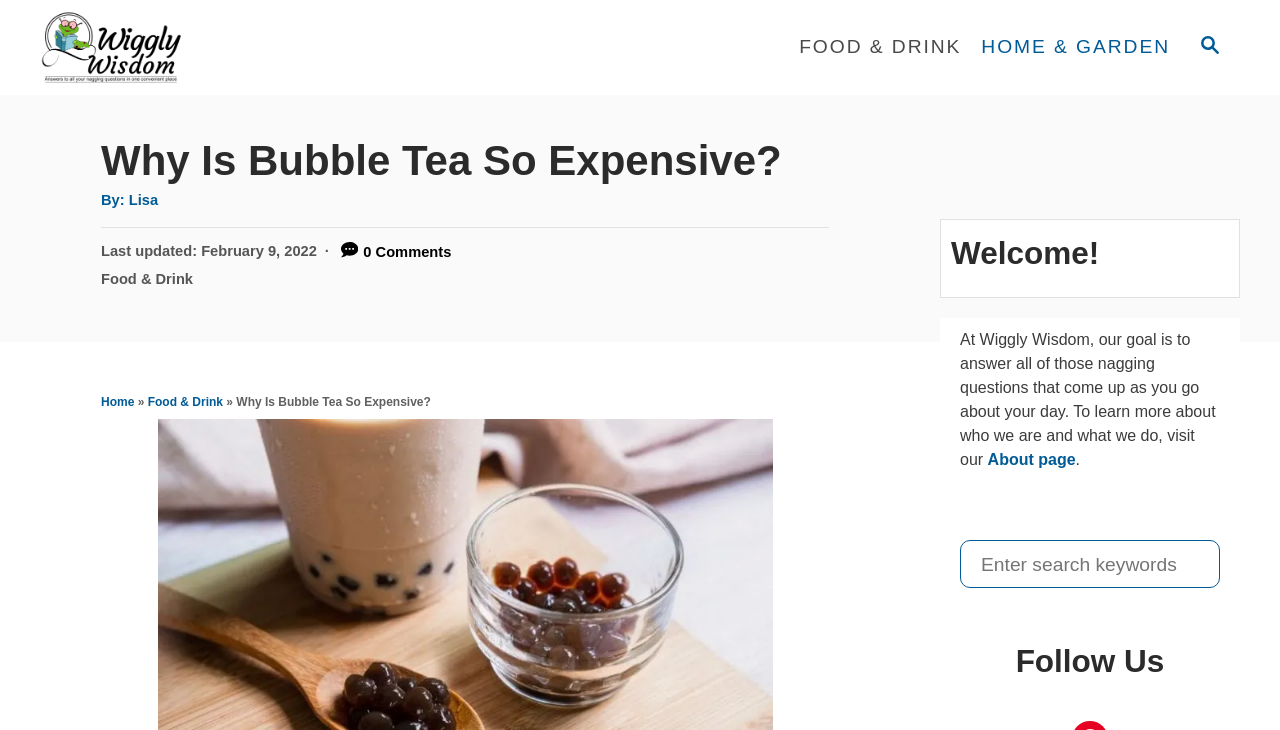Using the provided element description: "Disclaimer", determine the bounding box coordinates of the corresponding UI element in the screenshot.

None